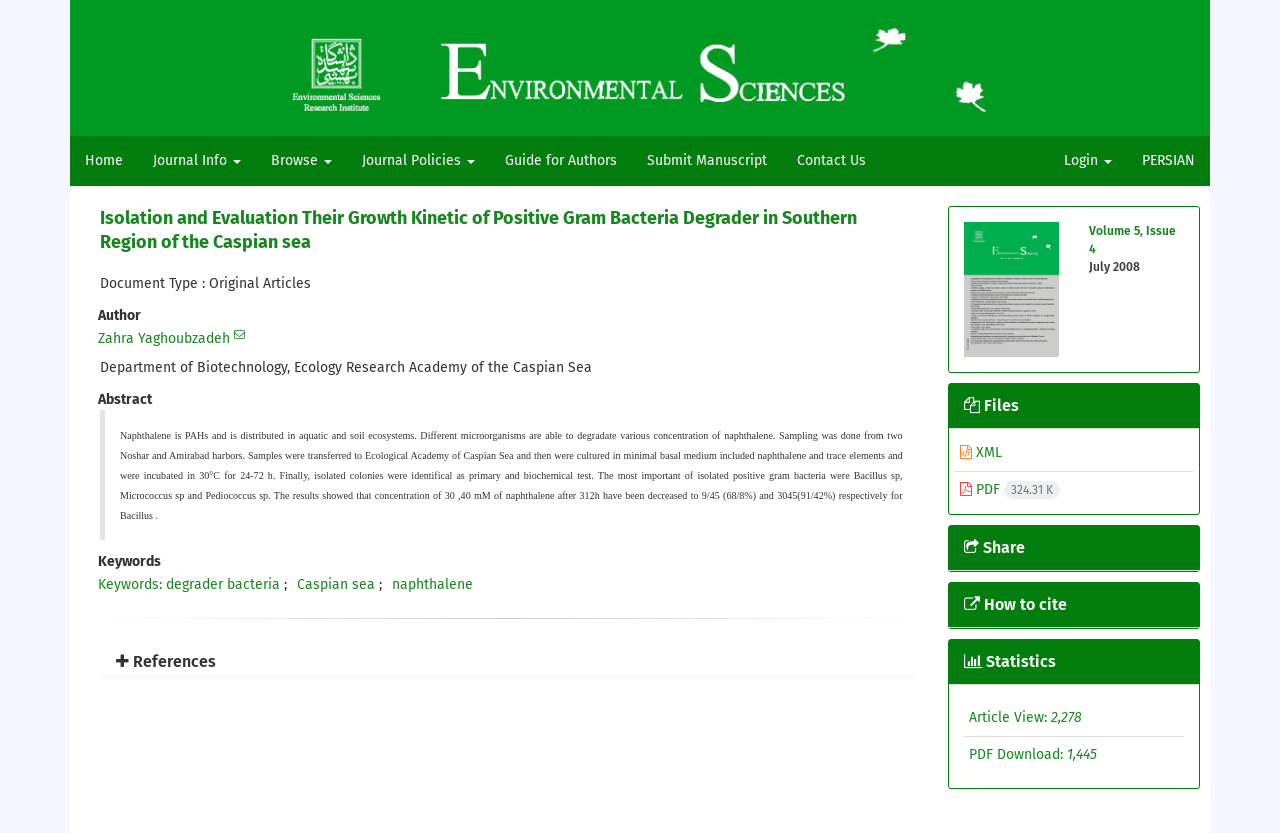Using the webpage screenshot, find the UI element described by Volume 5, Issue 4. Provide the bounding box coordinates in the format (top-left x, top-left y, bottom-right x, bottom-right y), ensuring all values are floating point numbers between 0 and 1.

[0.851, 0.269, 0.919, 0.308]